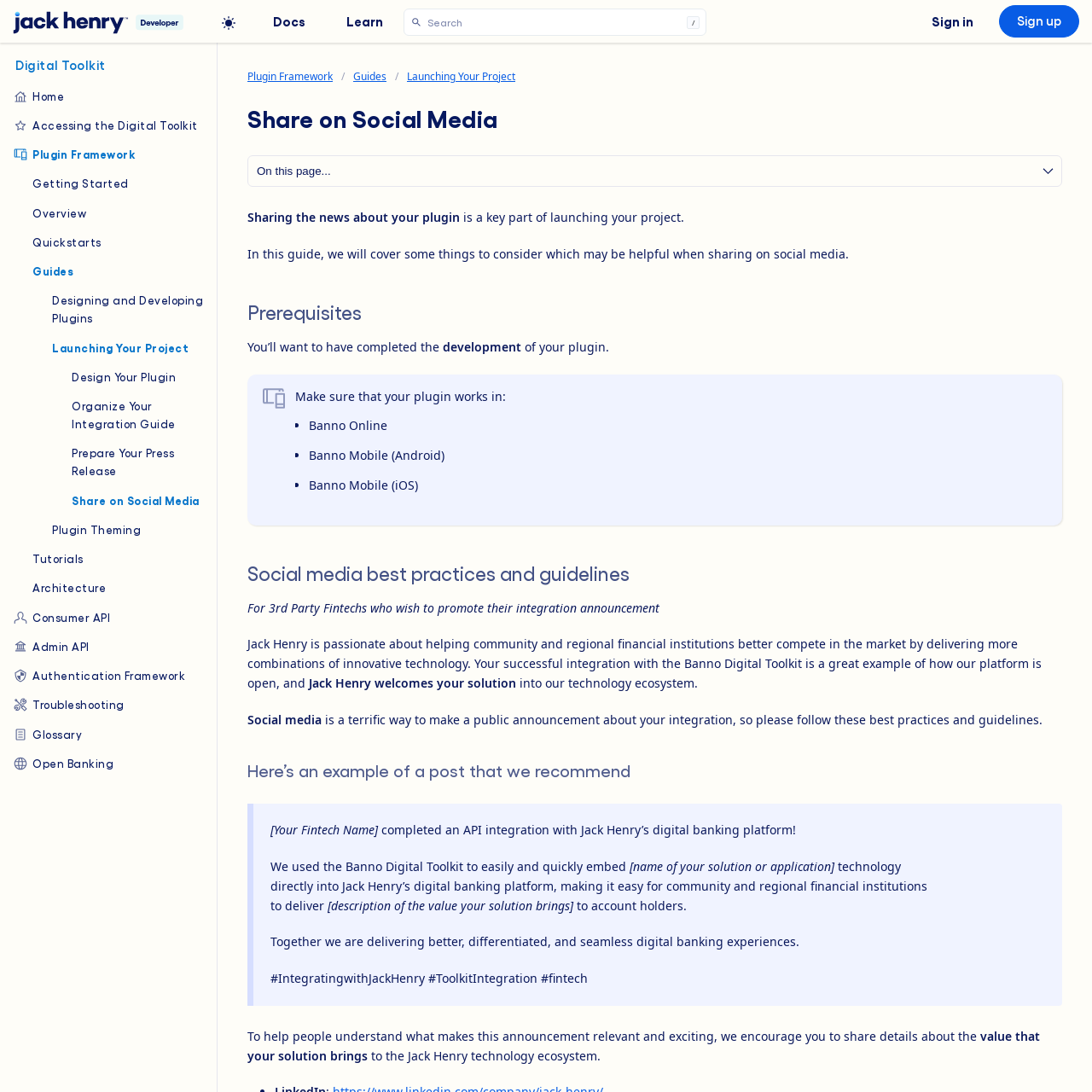Please locate the bounding box coordinates of the element that should be clicked to complete the given instruction: "Click on Plugin Framework".

[0.012, 0.133, 0.187, 0.149]